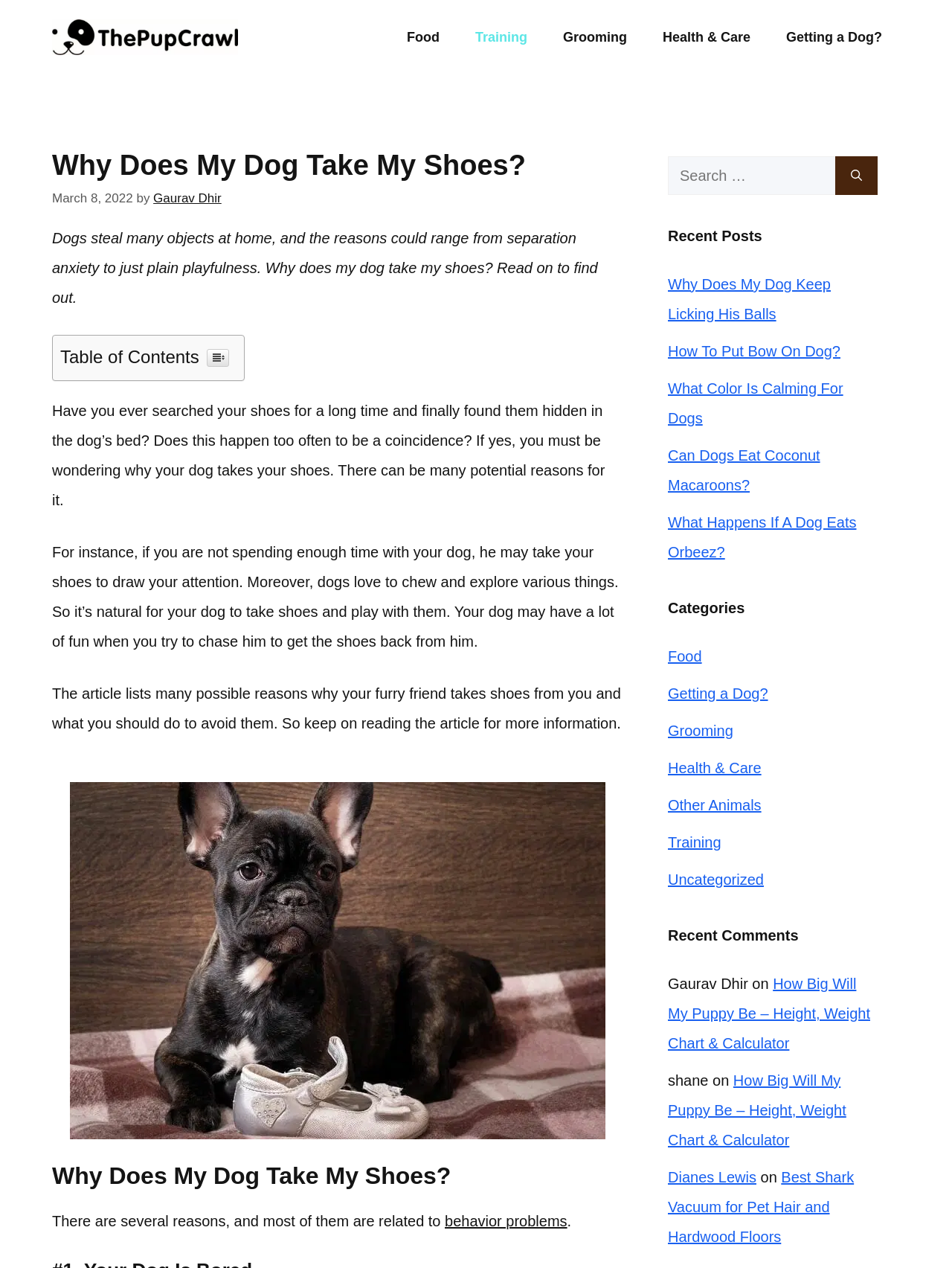Find the bounding box coordinates of the clickable region needed to perform the following instruction: "Click on the link 'Grooming'". The coordinates should be provided as four float numbers between 0 and 1, i.e., [left, top, right, bottom].

[0.573, 0.012, 0.677, 0.047]